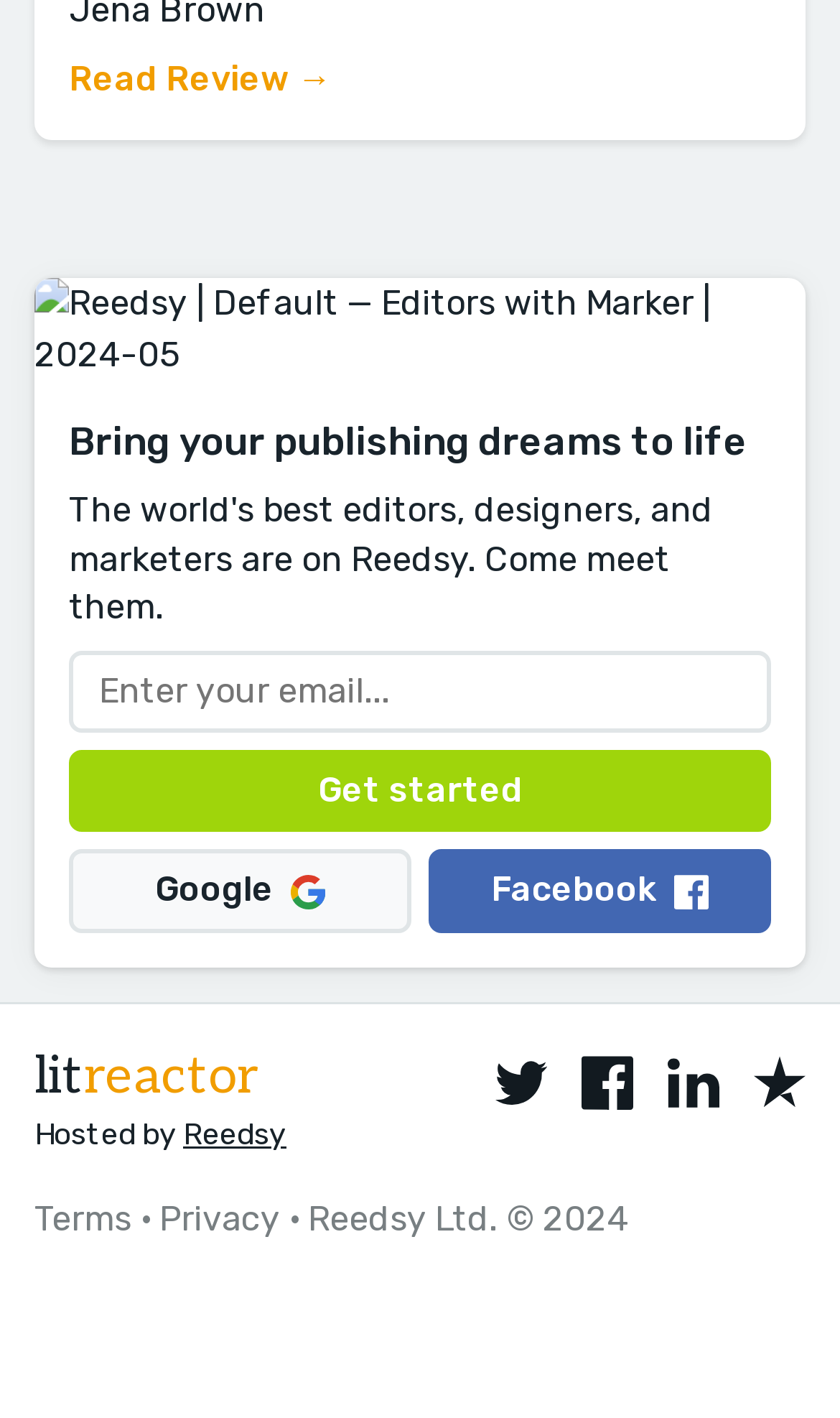Please locate the bounding box coordinates of the element that needs to be clicked to achieve the following instruction: "Click the 'Read Review →' link". The coordinates should be four float numbers between 0 and 1, i.e., [left, top, right, bottom].

[0.082, 0.041, 0.395, 0.07]